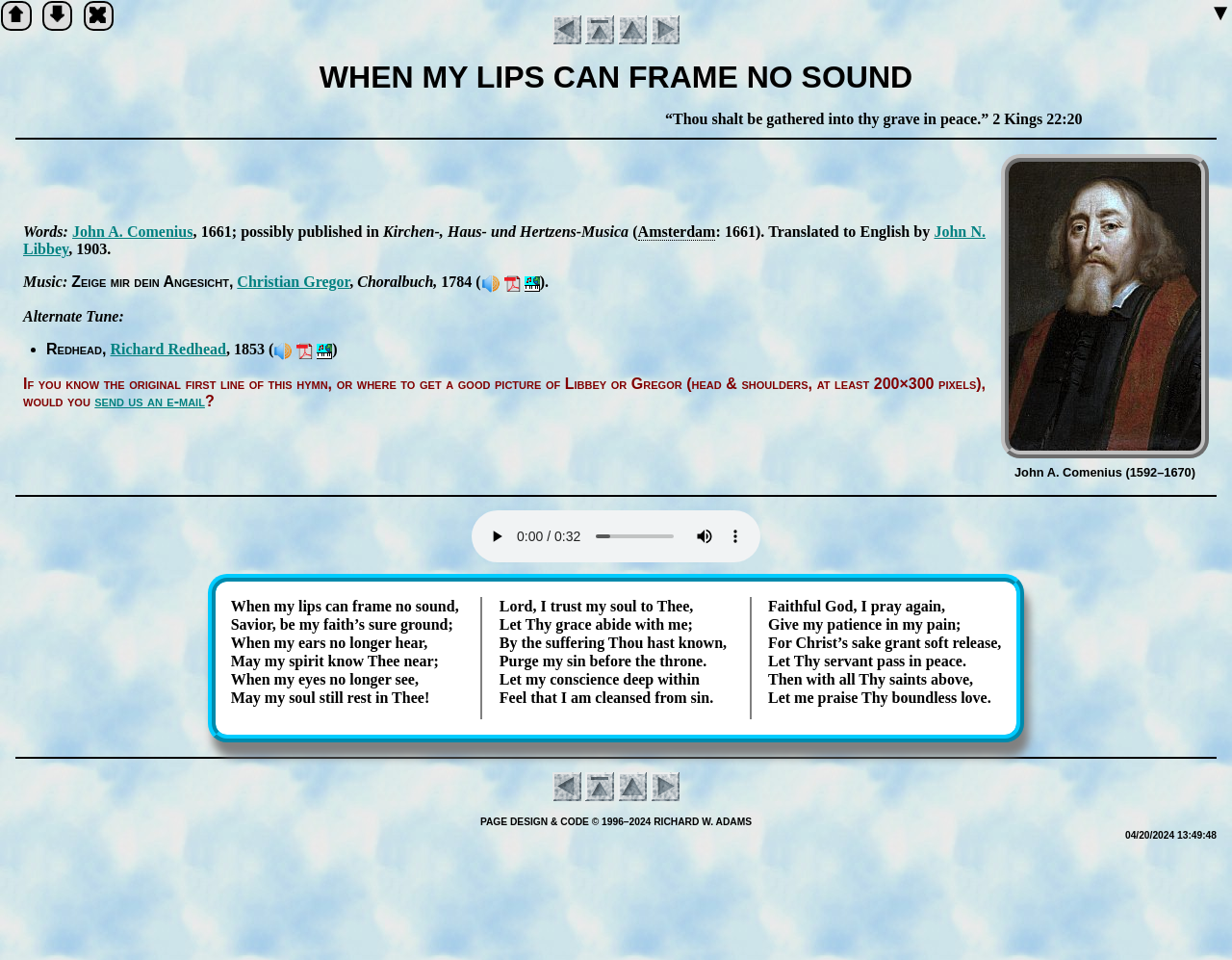Give a full account of the webpage's elements and their arrangement.

This webpage is about a hymn titled "When My Lips Can Frame No Sound". At the top, there are three font size adjustment buttons, followed by a "Show less" button at the top right corner. Below these buttons, there are navigation links to "Back", "Home", "Up", and "Next".

The main content of the page is divided into sections. The first section has a heading "WHEN MY LIPS CAN FRAME NO SOUND" and a marquee displaying a scripture verse "Thou shalt be gathered into thy grave in peace." from 2 Kings 22:20.

The next section is an introduction, which provides information about the hymn's author, John A. Comenius, and its music composer, Christian Gregor. There are also links to download the score in PDF and Noteworthy Composer formats.

Below the introduction, there is an alternate tune section, which mentions Richard Redhead as the composer and provides links to download the score in PDF and Noteworthy Composer formats.

The page also has a section where users can provide feedback, asking for information about the original first line of the hymn or pictures of Libbey or Gregor.

On the right side of the page, there is a portrait of John A. Comenius with a caption. Below the portrait, there is an audio player with controls to play, mute, and adjust the volume. The audio player also displays the elapsed time.

The final section of the page is the lyrics of the hymn, divided into two stanzas.